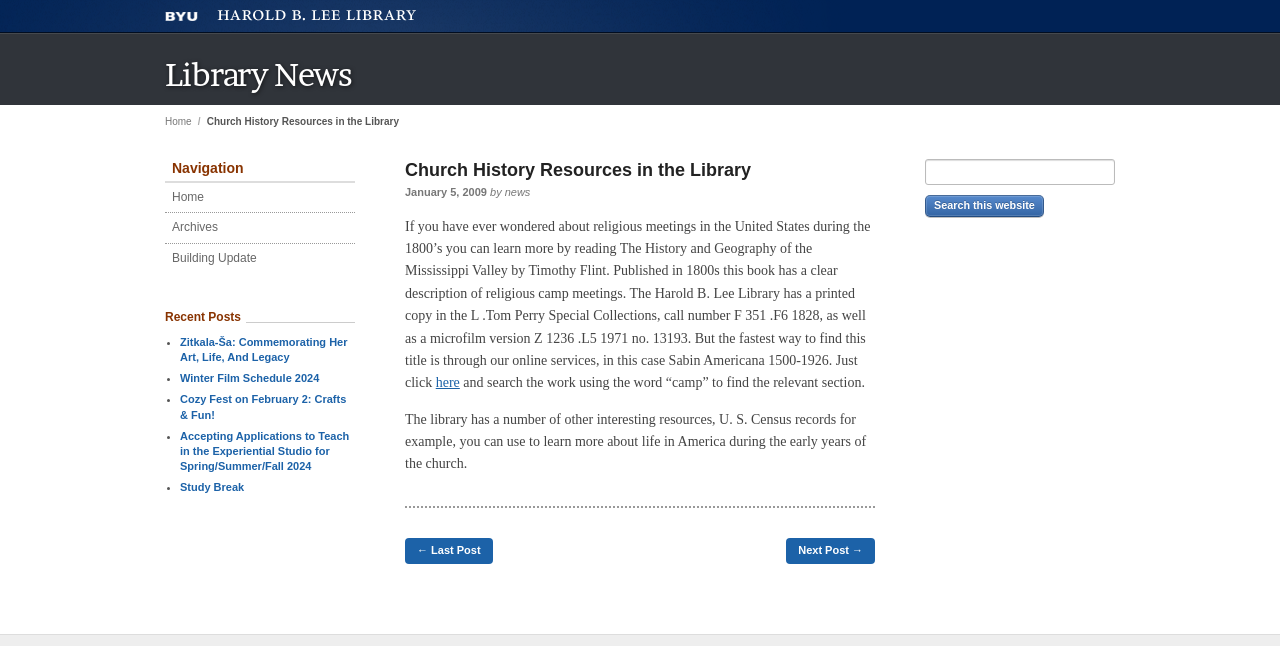Identify the bounding box coordinates necessary to click and complete the given instruction: "Search this website".

[0.723, 0.302, 0.815, 0.336]